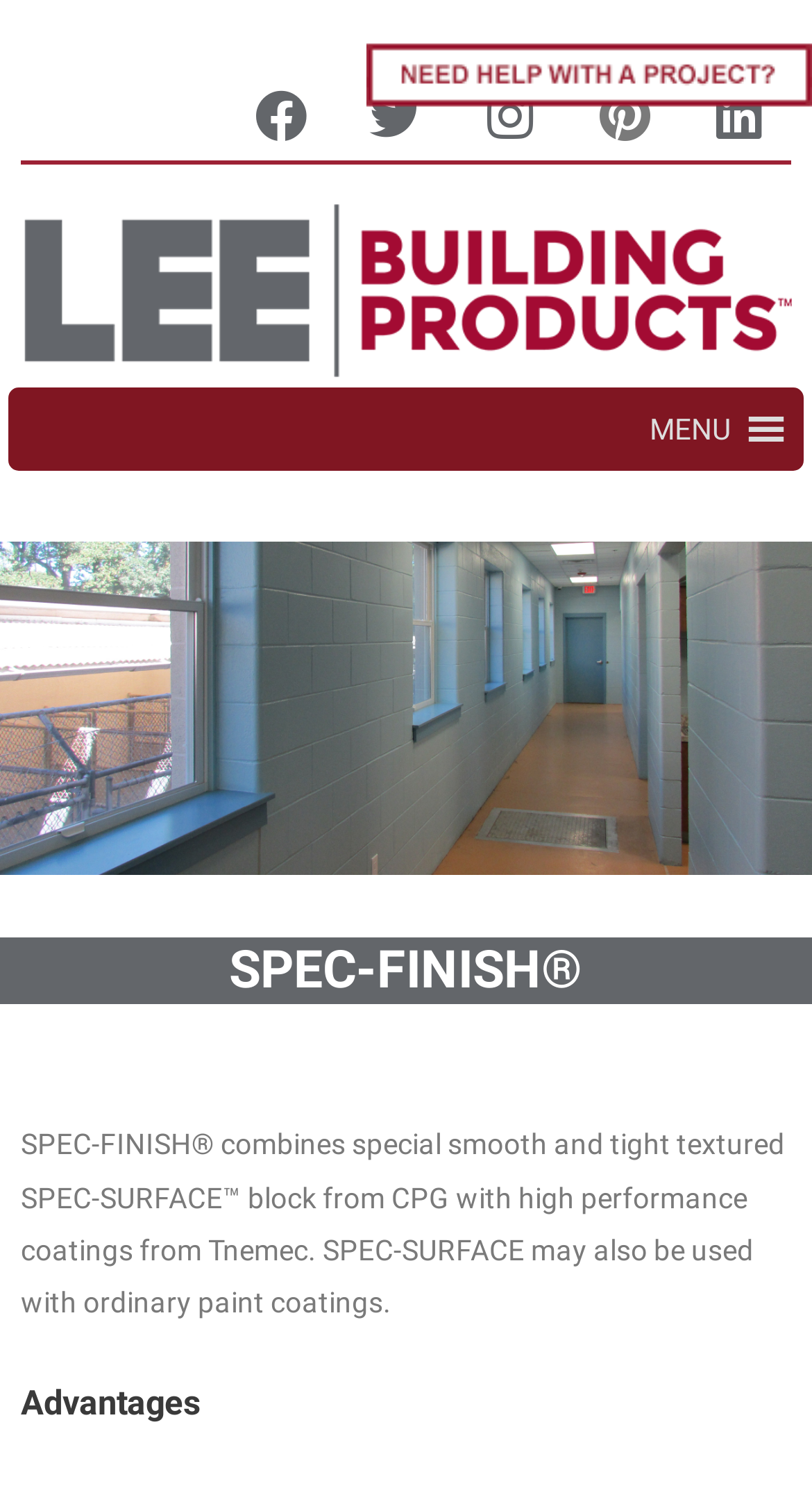Given the element description MENUMENU, predict the bounding box coordinates for the UI element in the webpage screenshot. The format should be (top-left x, top-left y, bottom-right x, bottom-right y), and the values should be between 0 and 1.

[0.8, 0.261, 0.9, 0.317]